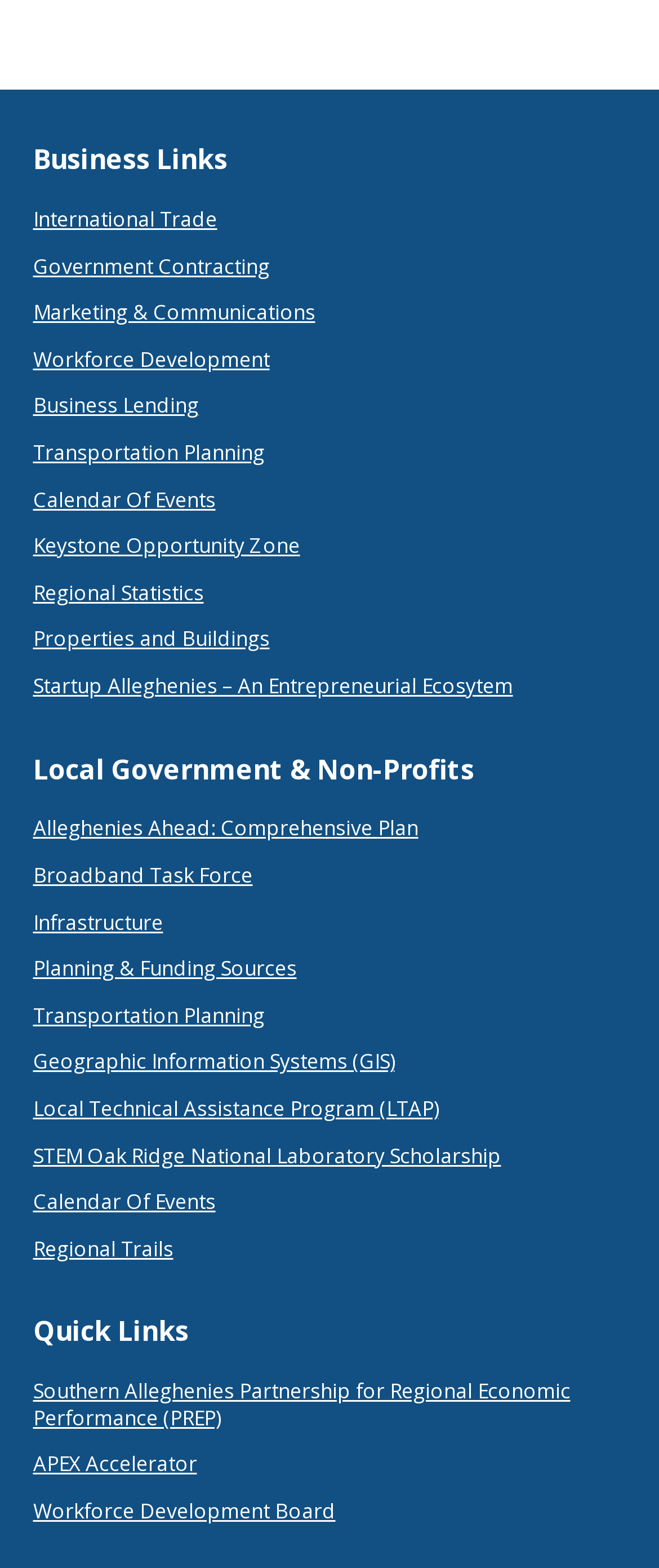How many links are there under Business Links?
Kindly offer a comprehensive and detailed response to the question.

I counted the number of links under the 'Business Links' static text, starting from 'International Trade' to 'Regional Statistics'.